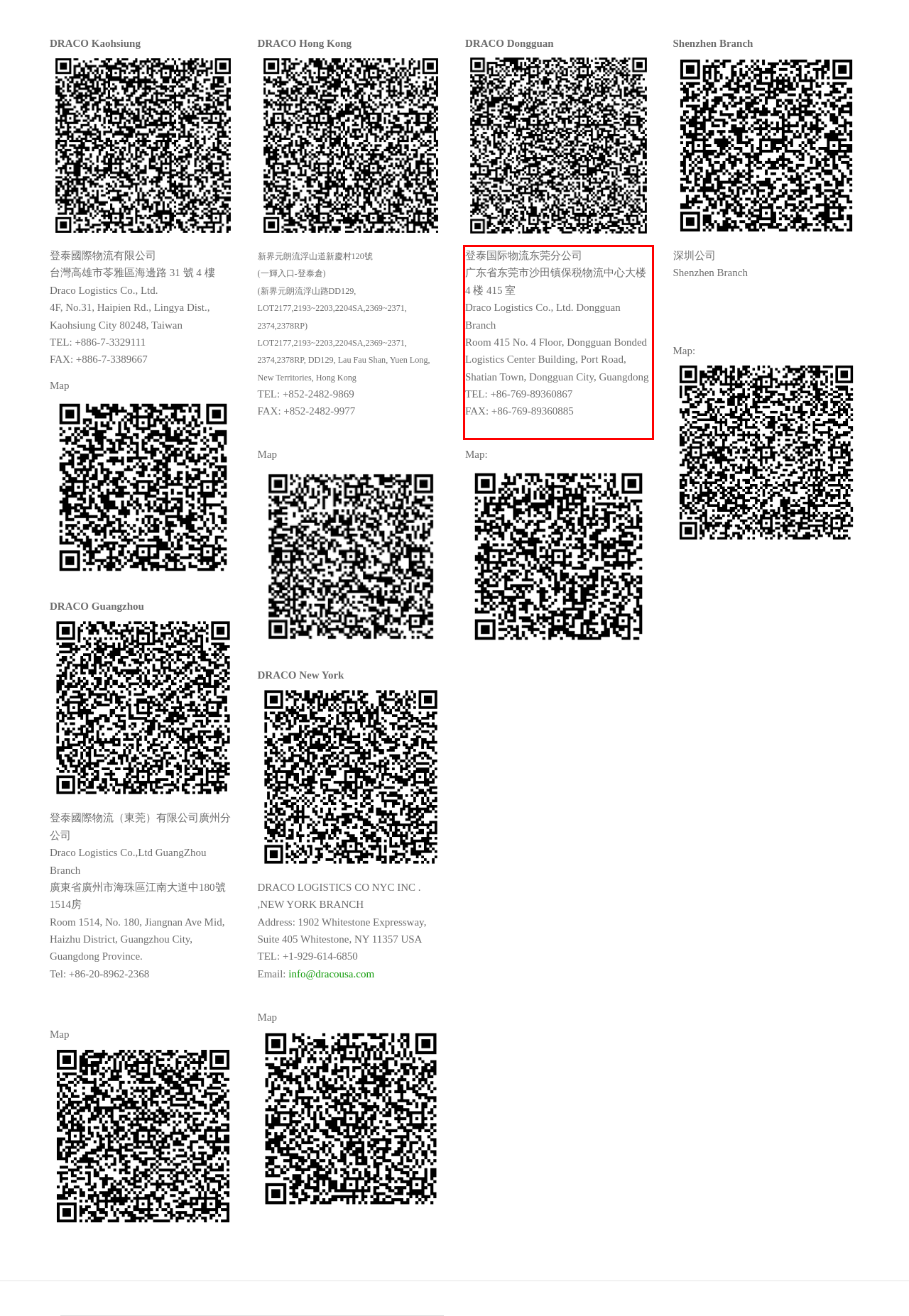Given a screenshot of a webpage, identify the red bounding box and perform OCR to recognize the text within that box.

登泰国际物流东莞分公司 广东省东莞市沙田镇保税物流中心大楼 4 楼 415 室 Draco Logistics Co., Ltd. Dongguan Branch Room 415 No. 4 Floor, Dongguan Bonded Logistics Center Building, Port Road, Shatian Town, Dongguan City, Guangdong TEL: +86-769-89360867 FAX: +86-769-89360885